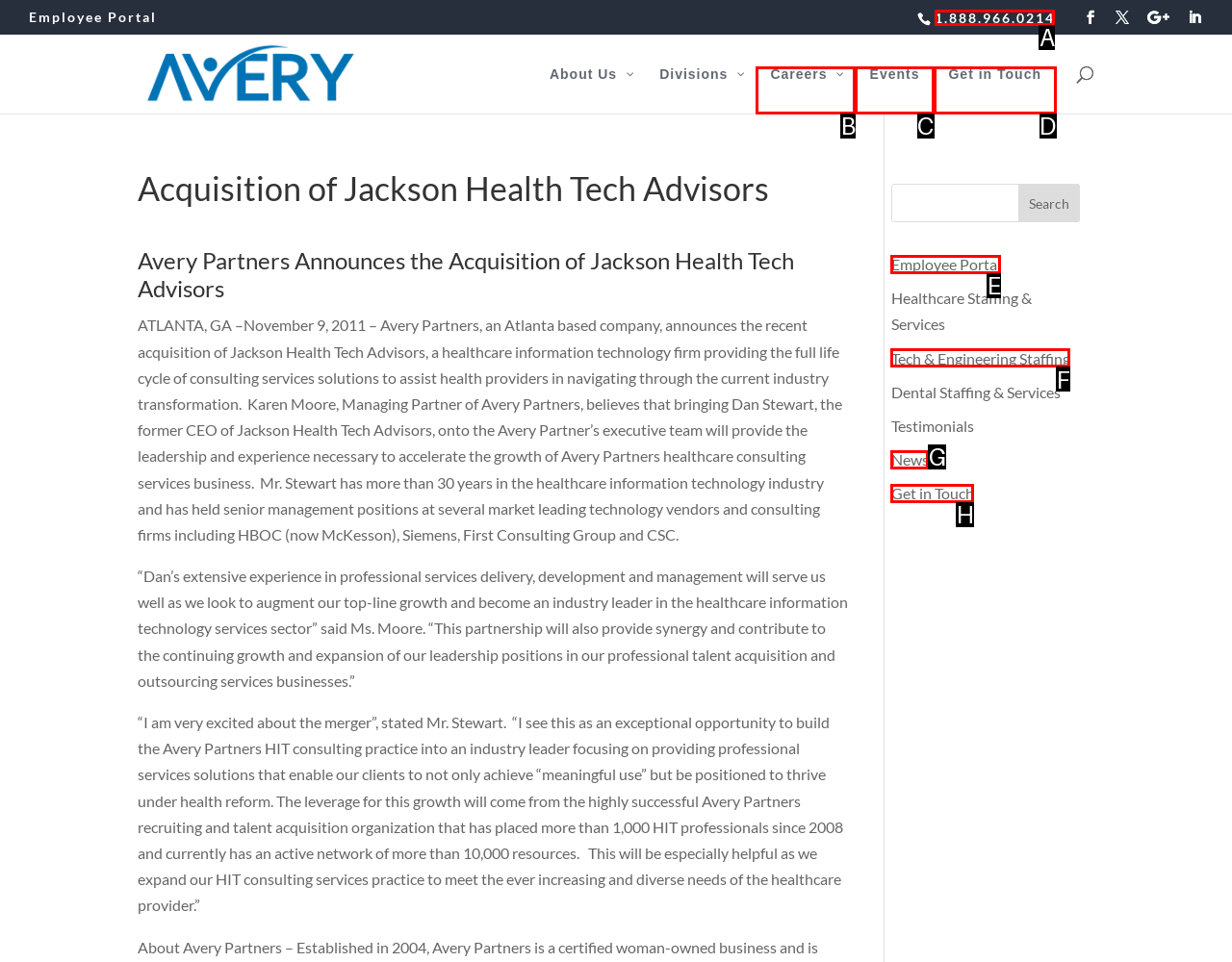What letter corresponds to the UI element to complete this task: Call the company
Answer directly with the letter.

A